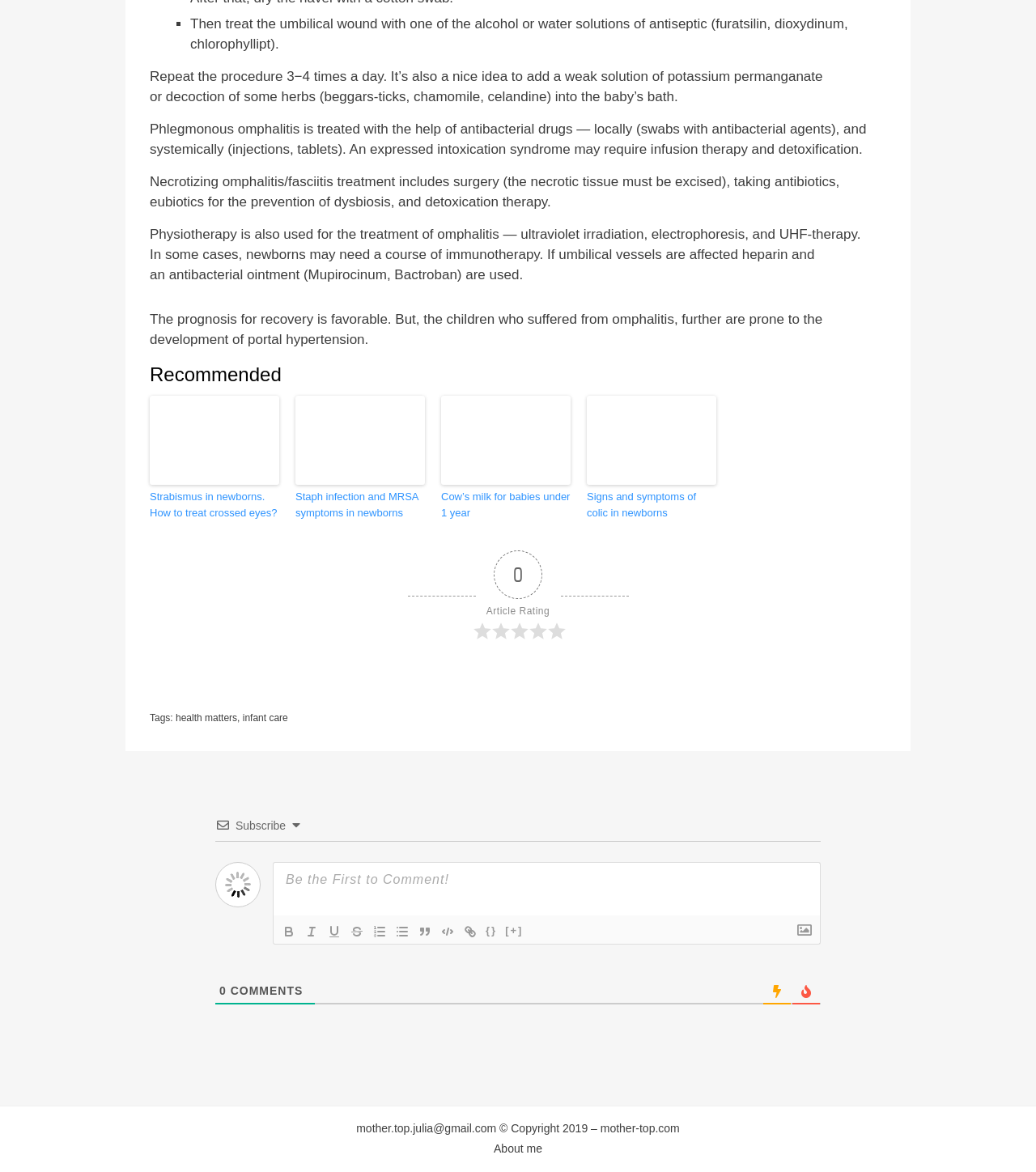What is the treatment for phlegmonous omphalitis?
Offer a detailed and full explanation in response to the question.

According to the webpage, phlegmonous omphalitis is treated with the help of antibacterial drugs, which includes surgery to excise the necrotic tissue, taking antibiotics, eubiotics for the prevention of dysbiosis, and detoxication therapy.